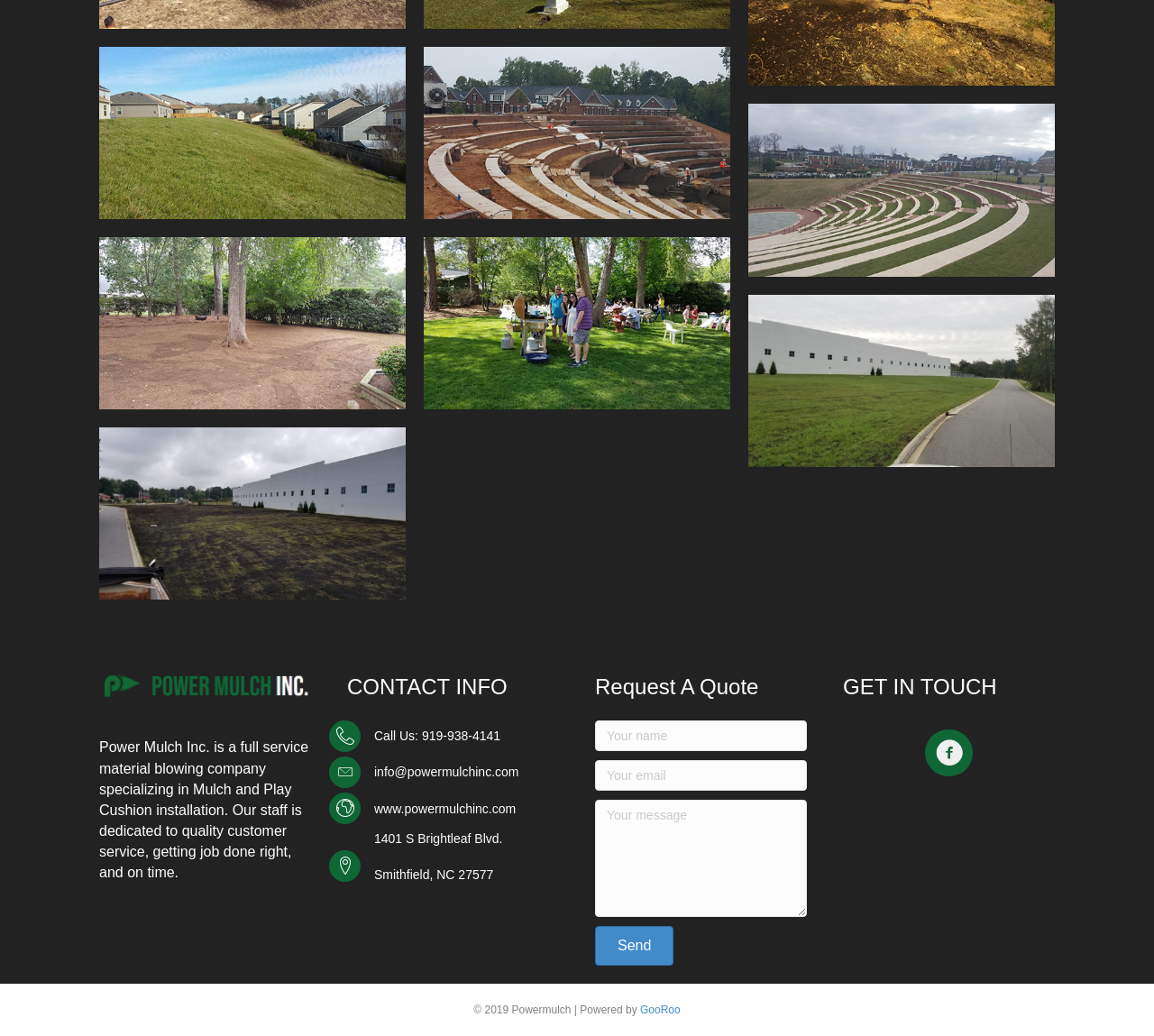Locate the UI element described by alt="compost 4" title="compost 4" in the provided webpage screenshot. Return the bounding box coordinates in the format (top-left x, top-left y, bottom-right x, bottom-right y), ensuring all values are between 0 and 1.

[0.086, 0.12, 0.352, 0.134]